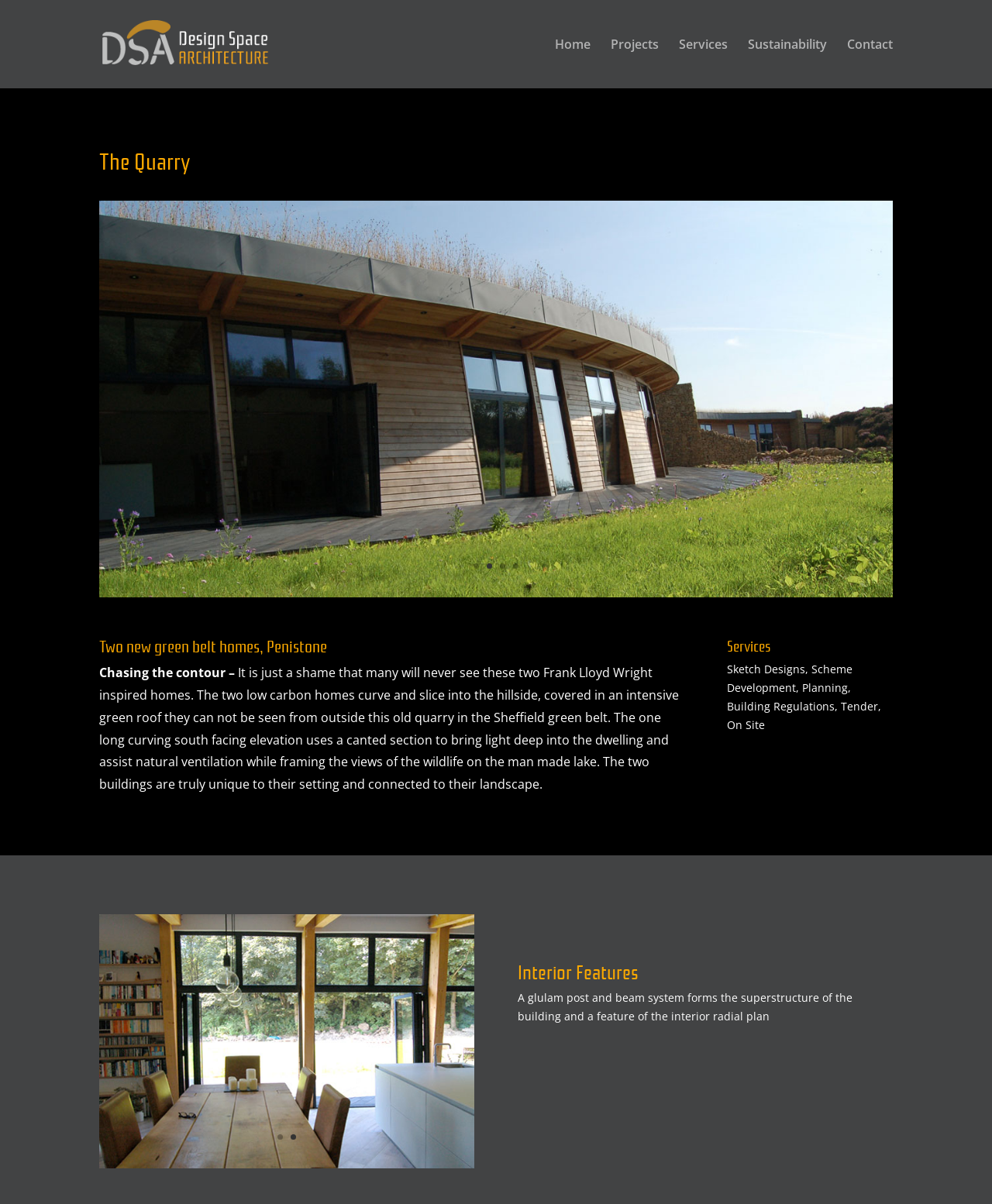Kindly provide the bounding box coordinates of the section you need to click on to fulfill the given instruction: "Search for something".

[0.1, 0.0, 0.9, 0.001]